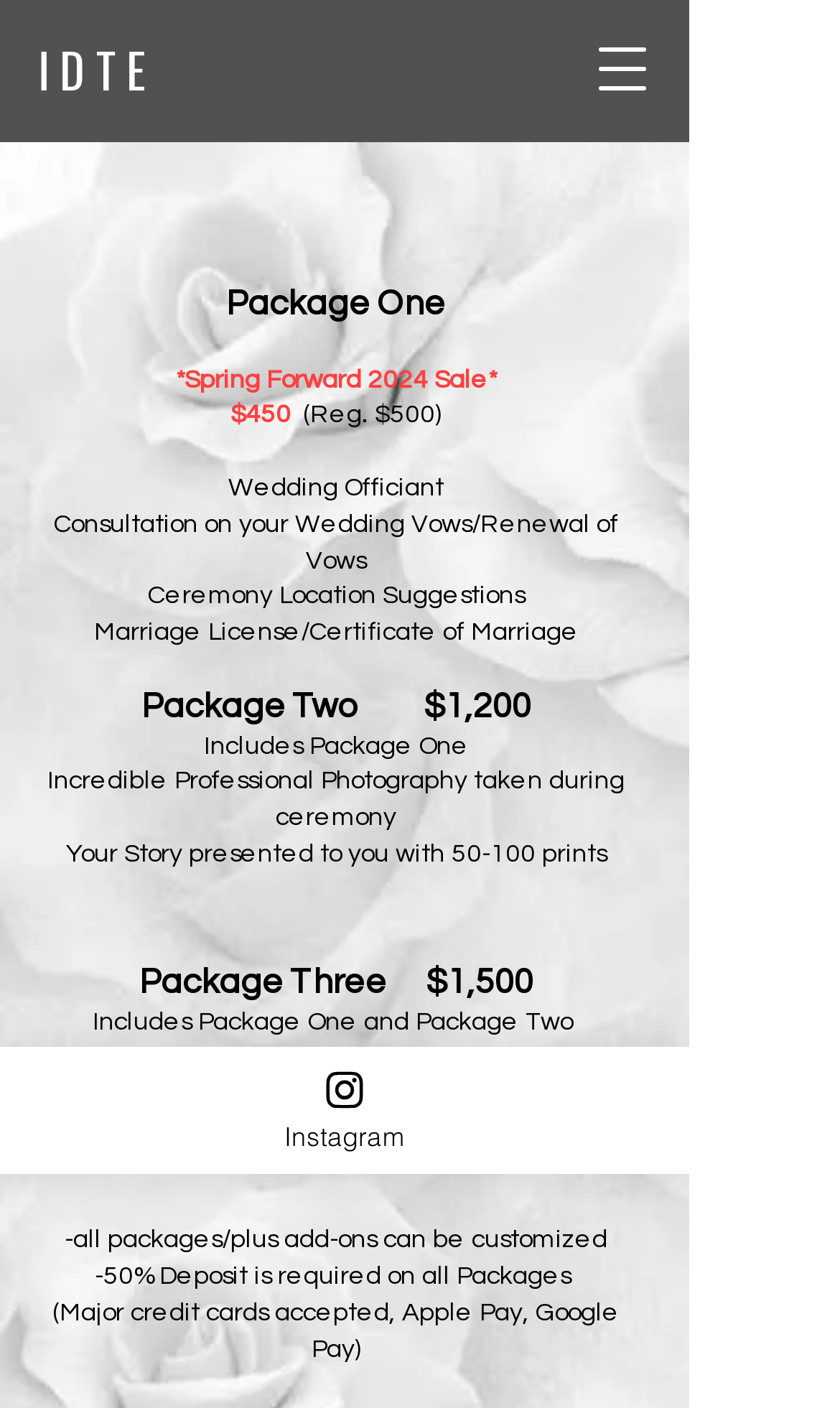For the element described, predict the bounding box coordinates as (top-left x, top-left y, bottom-right x, bottom-right y). All values should be between 0 and 1. Element description: I D T E

[0.015, 0.02, 0.203, 0.08]